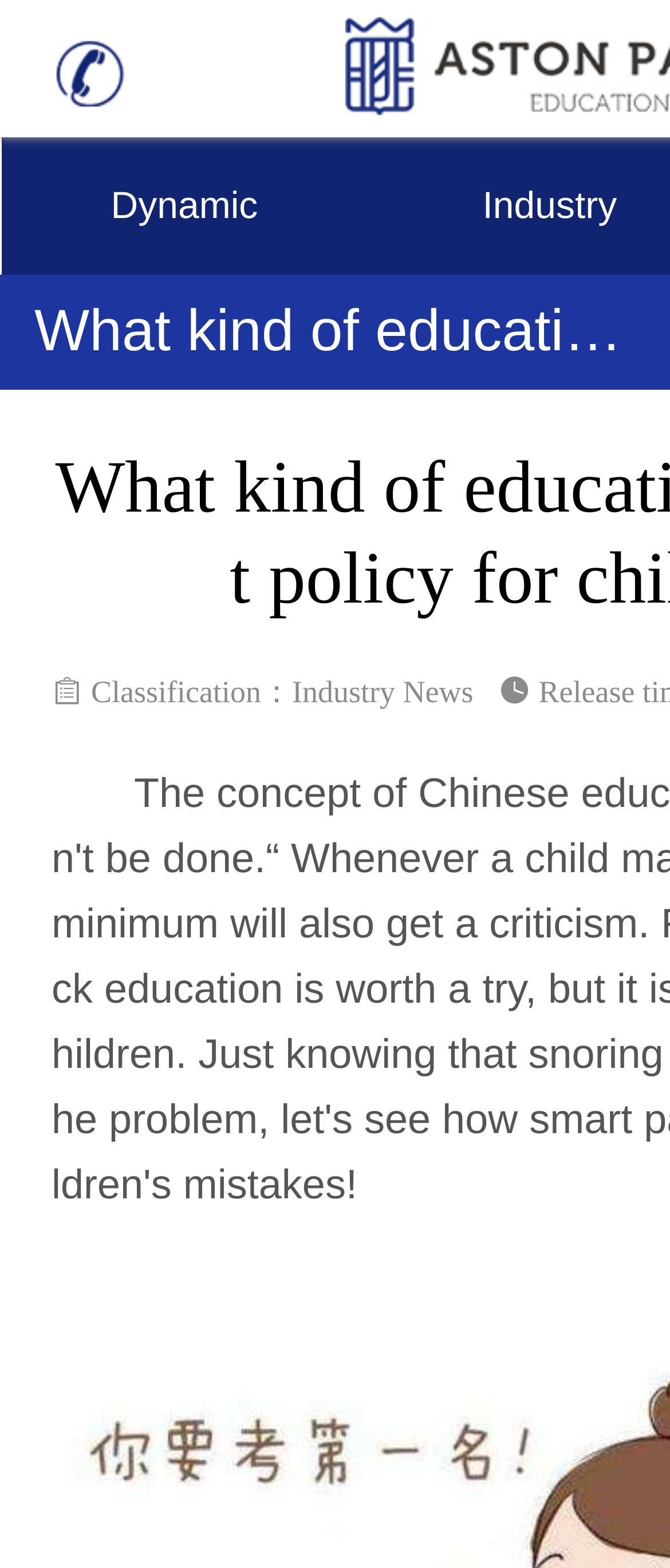Using the information in the image, give a comprehensive answer to the question: 
What is the type of table used in the webpage?

I found the type of table used in the webpage by looking at the element with the type 'LayoutTable', which suggests that it is the type of table used in the webpage.